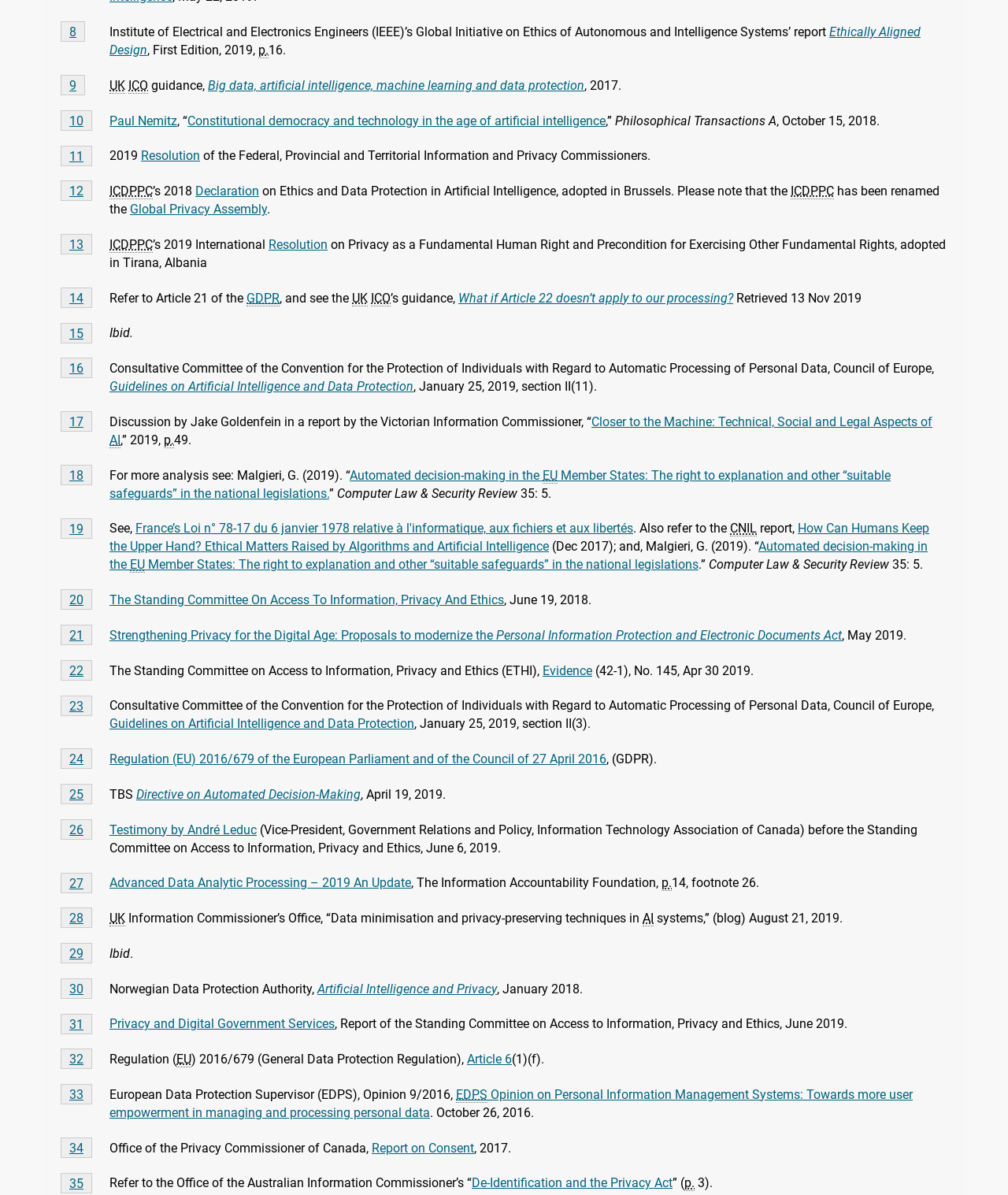Please provide the bounding box coordinates for the UI element as described: "Artificial Intelligence". The coordinates must be four floats between 0 and 1, represented as [left, top, right, bottom].

None